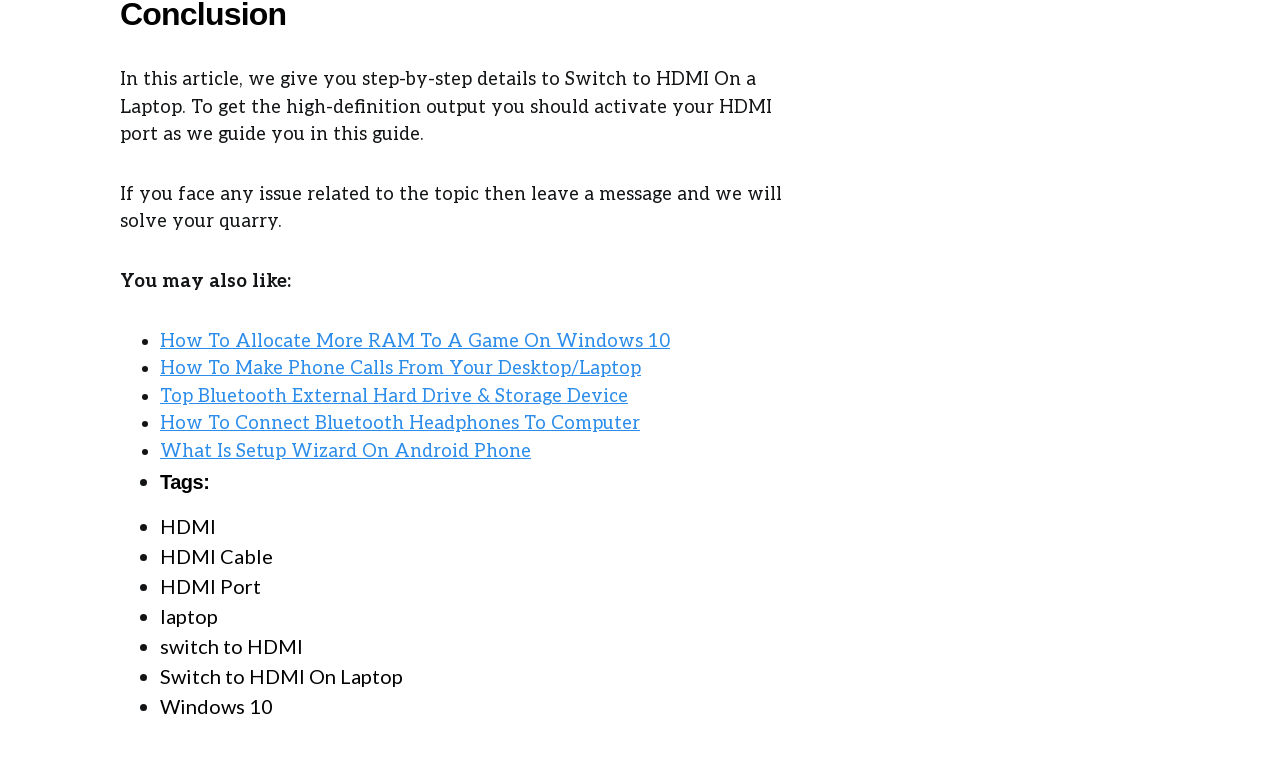Locate the bounding box coordinates for the element described below: "switch to HDMI". The coordinates must be four float values between 0 and 1, formatted as [left, top, right, bottom].

[0.125, 0.834, 0.237, 0.865]